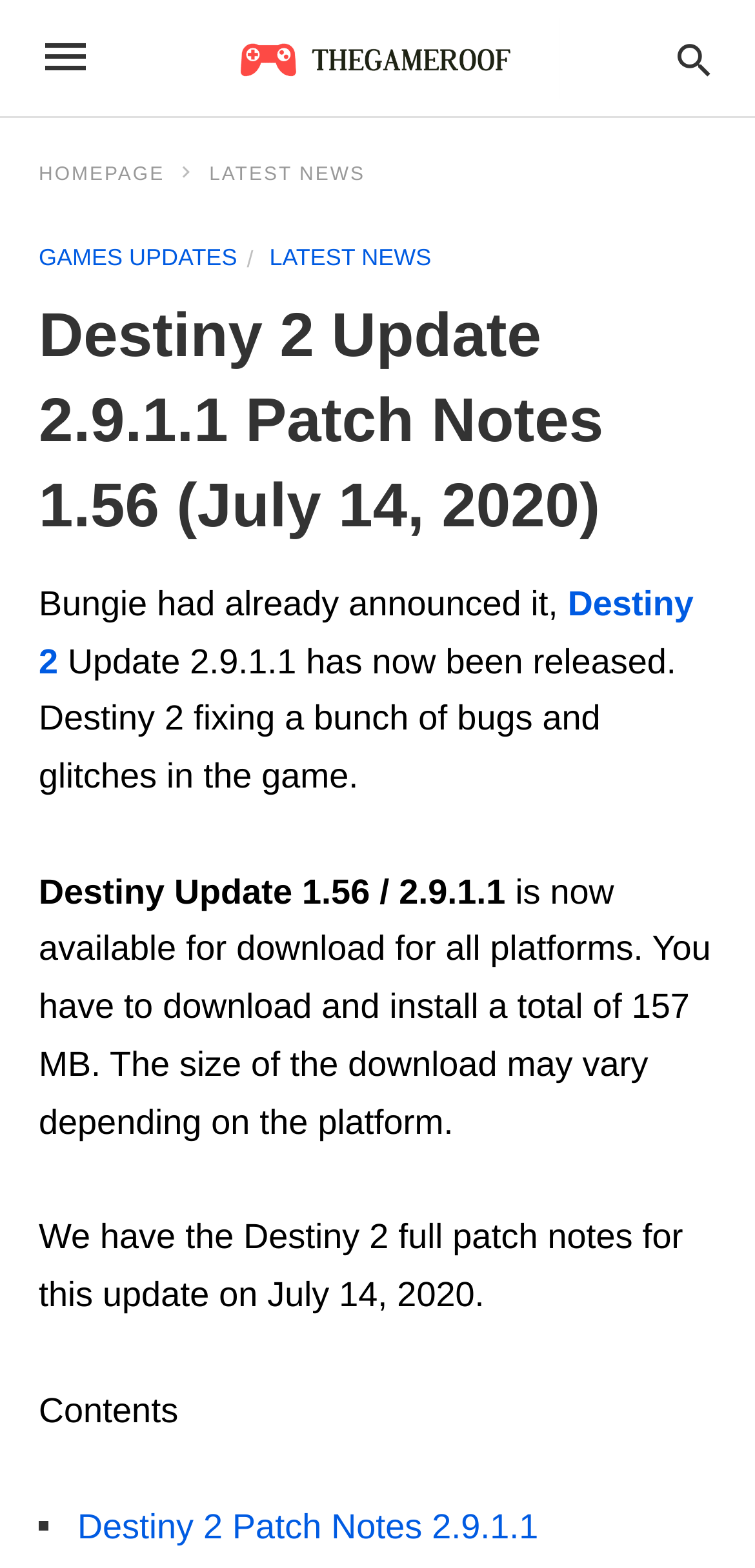With reference to the image, please provide a detailed answer to the following question: What is the logo on the top left?

I found the logo on the top left by looking at the bounding box coordinates of the image element, which is [0.253, 0.011, 0.74, 0.063]. This indicates that the image is located at the top left of the webpage.